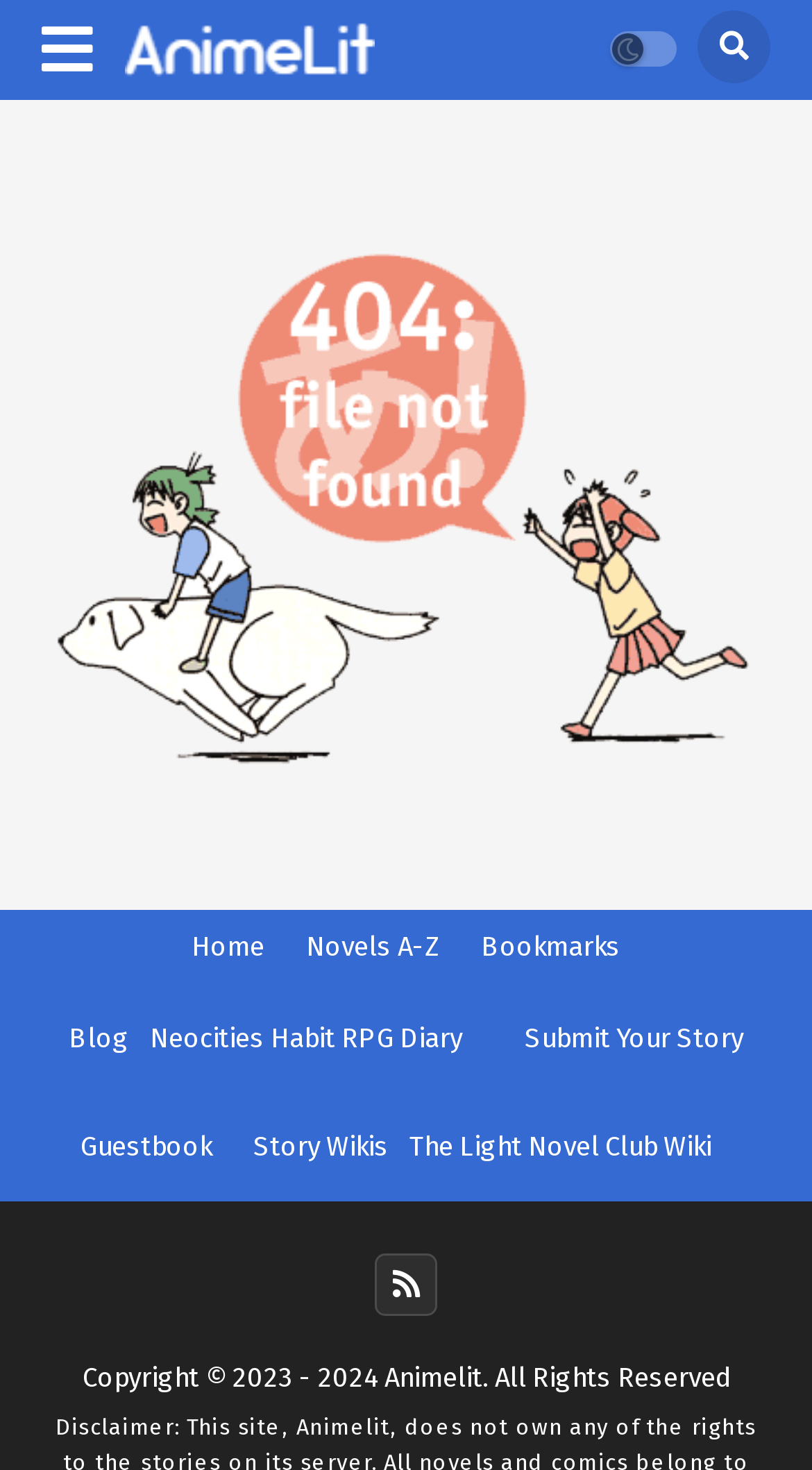Write an elaborate caption that captures the essence of the webpage.

The webpage is titled "Page not found – Animelit" and appears to be an error page. At the top, there is a link to "Animelit - An Otaku Circle's Free Novel Site" accompanied by an image with the same name. Below this, there is a large image that spans most of the width of the page.

The main navigation menu is located in the middle of the page, consisting of six links: "Home", "Novels A-Z", "Bookmarks", "Blog", "Submit Your Story", and "Guestbook". These links are arranged horizontally, with "Home" on the left and "Guestbook" on the right.

Below the navigation menu, there are two more links: "Neocities Habit RPG Diary" and "Story Wikis". Further down, there is another link to "The Light Novel Club Wiki". On the right side of the page, there is a link with a icon, represented by the Unicode character "\uf09e".

At the bottom of the page, there are two lines of text. The first line reads "Copyright © 2023 - 2024 Animelit. All Rights Reserved". The second line starts with "Disclaimer: This site," but the rest of the text is not provided.